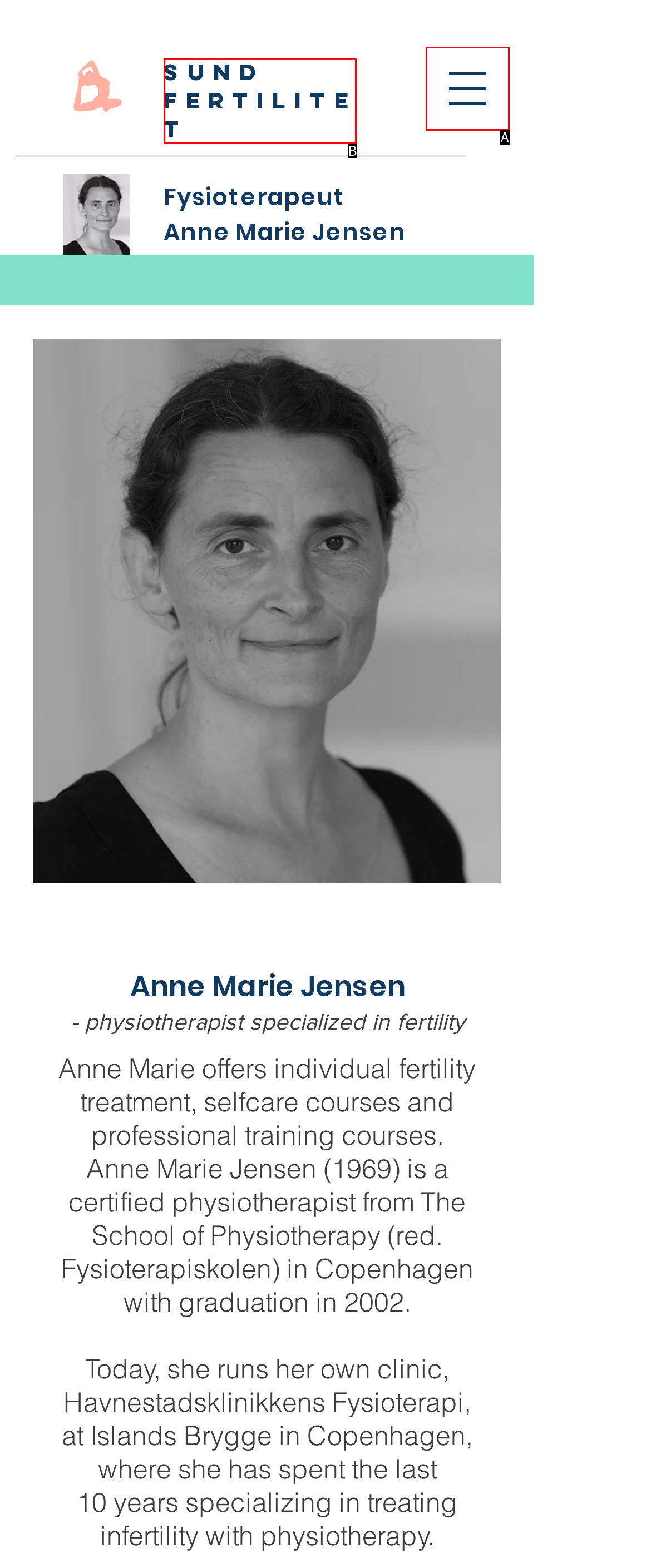Choose the HTML element that aligns with the description: See context. Indicate your choice by stating the letter.

None